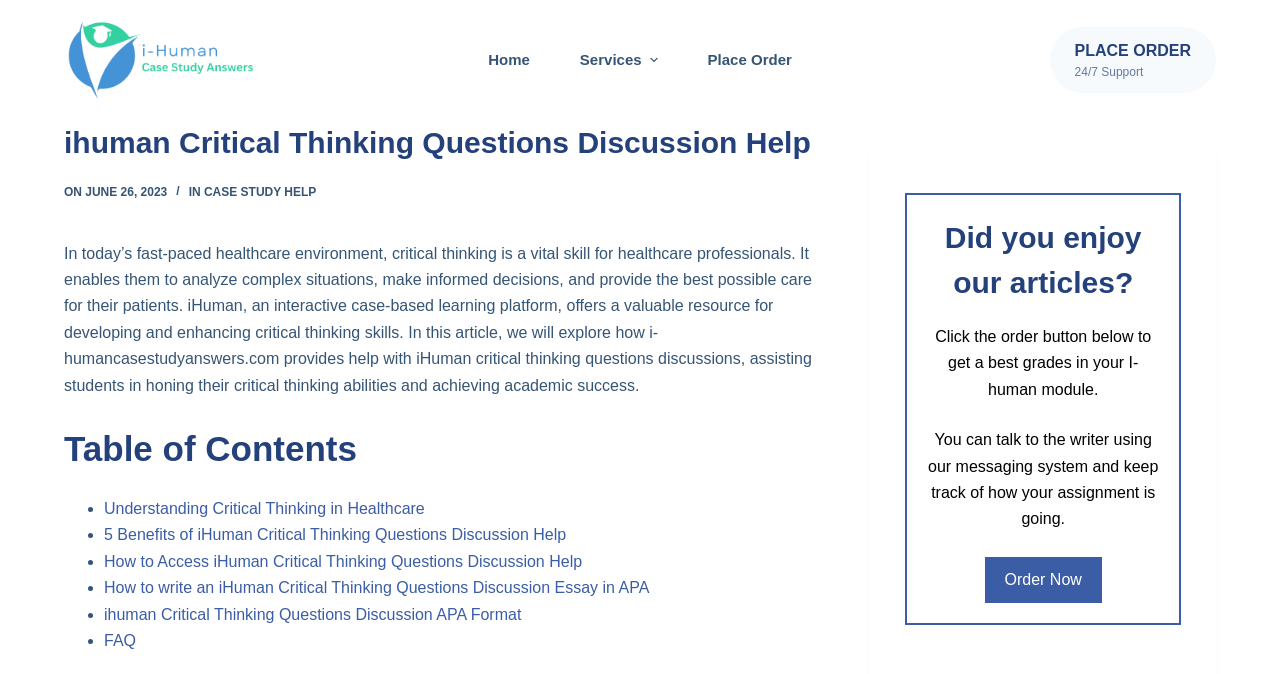Carefully examine the image and provide an in-depth answer to the question: What is the topic of the article?

The article on the webpage discusses how i-humancasestudyanswers.com provides help with iHuman critical thinking questions discussions, assisting students in honing their critical thinking abilities and achieving academic success.